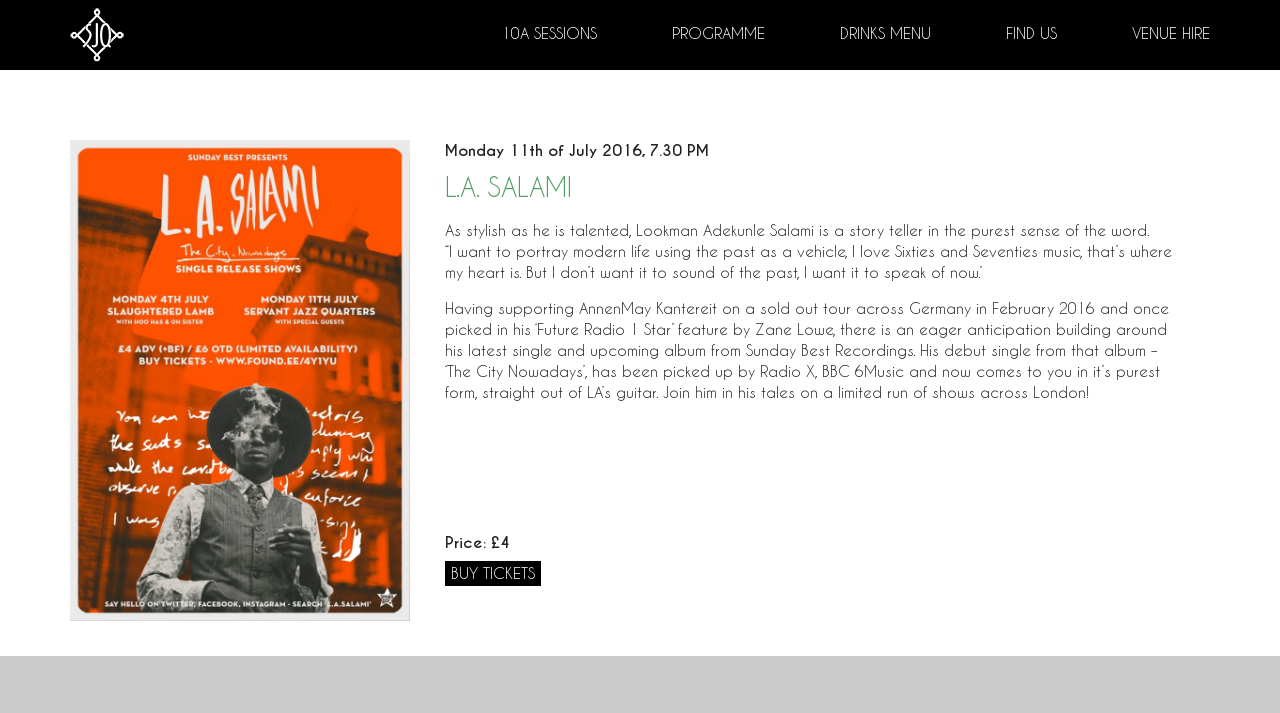Provide the bounding box coordinates for the specified HTML element described in this description: "Programme". The coordinates should be four float numbers ranging from 0 to 1, in the format [left, top, right, bottom].

[0.525, 0.034, 0.598, 0.059]